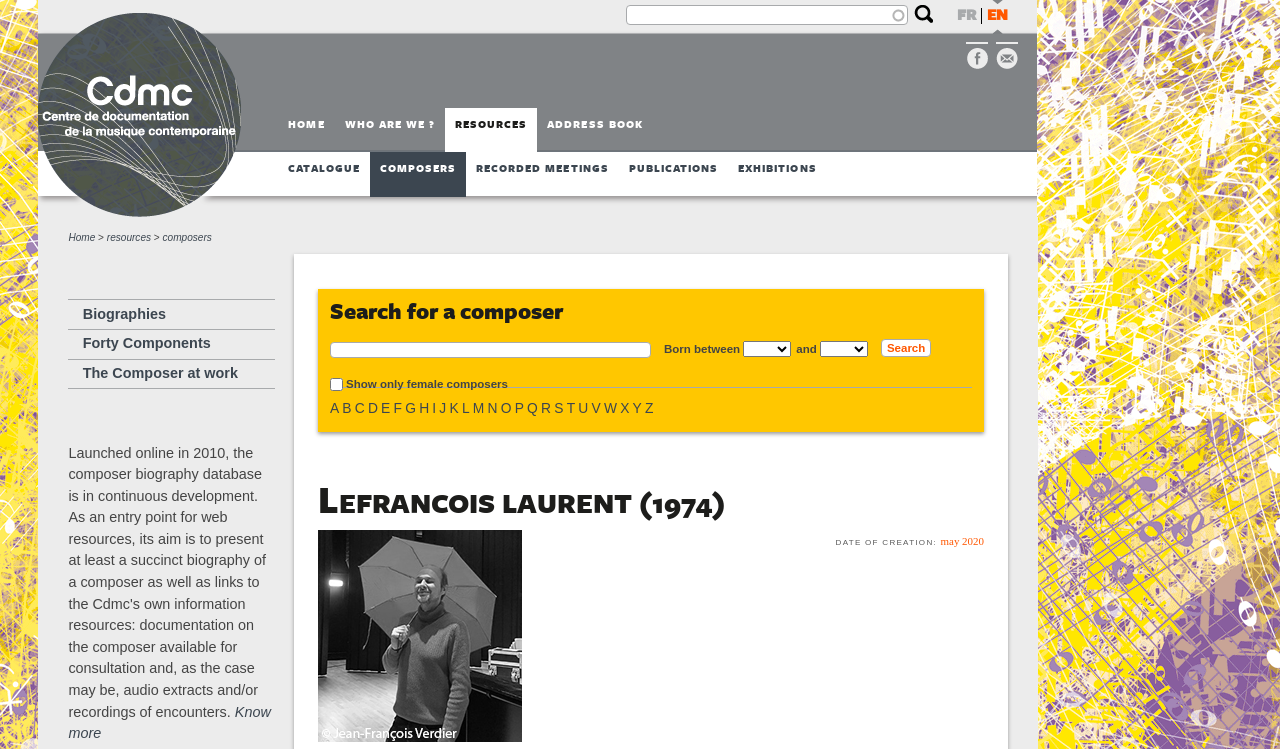Please provide the bounding box coordinates for the element that needs to be clicked to perform the instruction: "Read the article about Internet Business, Ecommerce". The coordinates must consist of four float numbers between 0 and 1, formatted as [left, top, right, bottom].

None